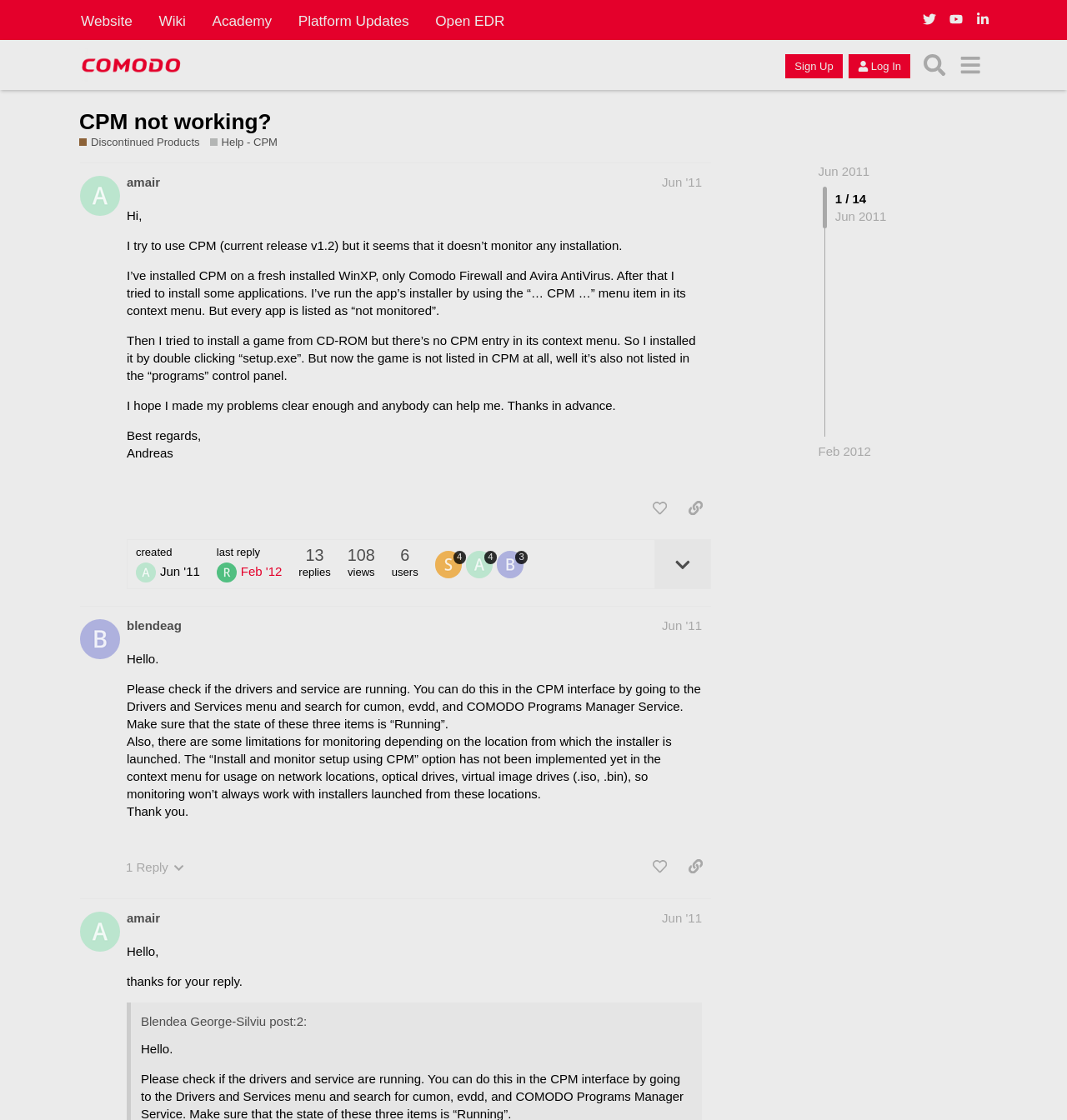Pinpoint the bounding box coordinates of the area that should be clicked to complete the following instruction: "Click on the 'Sign Up' button". The coordinates must be given as four float numbers between 0 and 1, i.e., [left, top, right, bottom].

[0.736, 0.048, 0.79, 0.07]